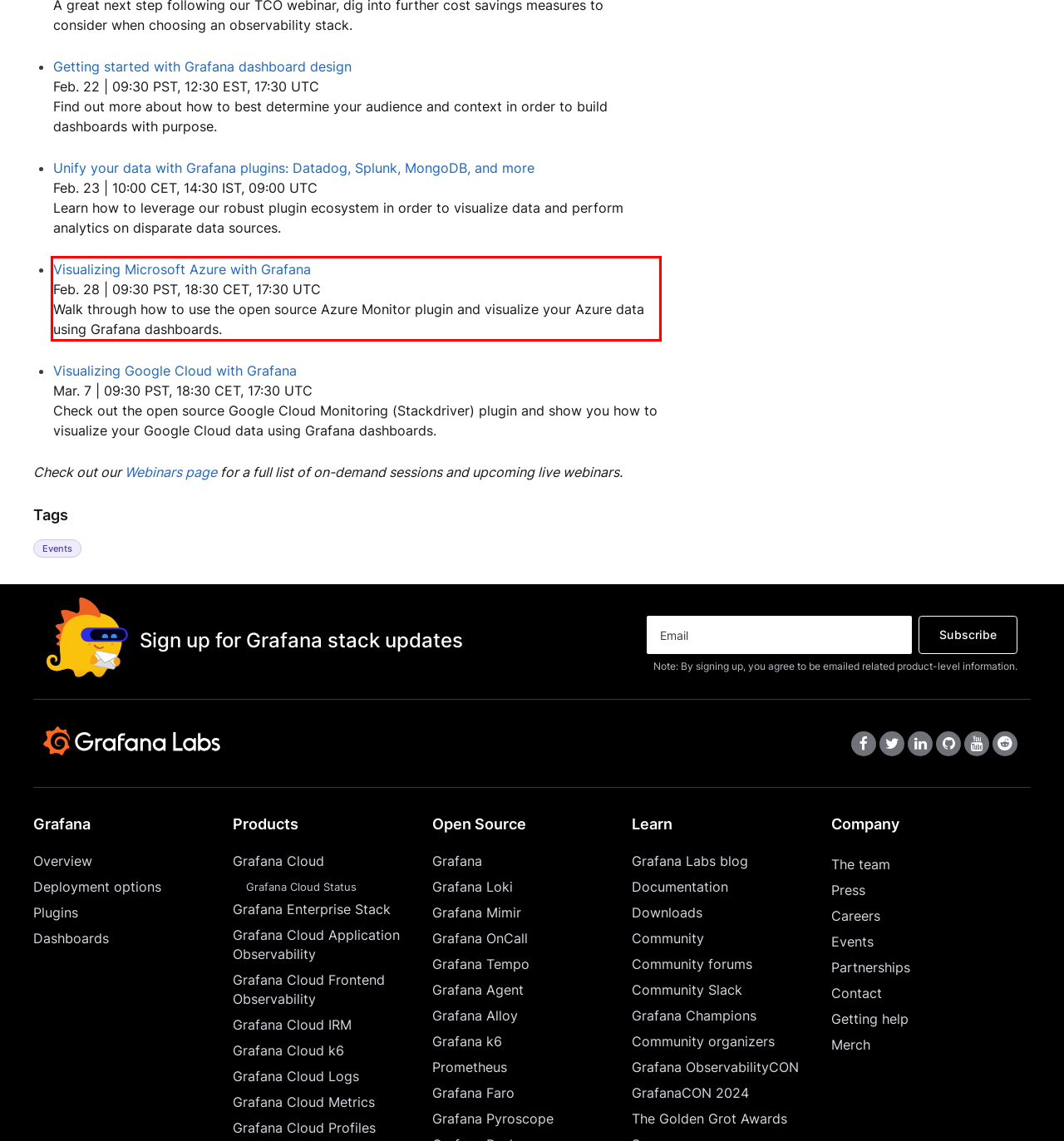Given a screenshot of a webpage with a red bounding box, please identify and retrieve the text inside the red rectangle.

Visualizing Microsoft Azure with Grafana Feb. 28 | 09:30 PST, 18:30 CET, 17:30 UTC Walk through how to use the open source Azure Monitor plugin and visualize your Azure data using Grafana dashboards.